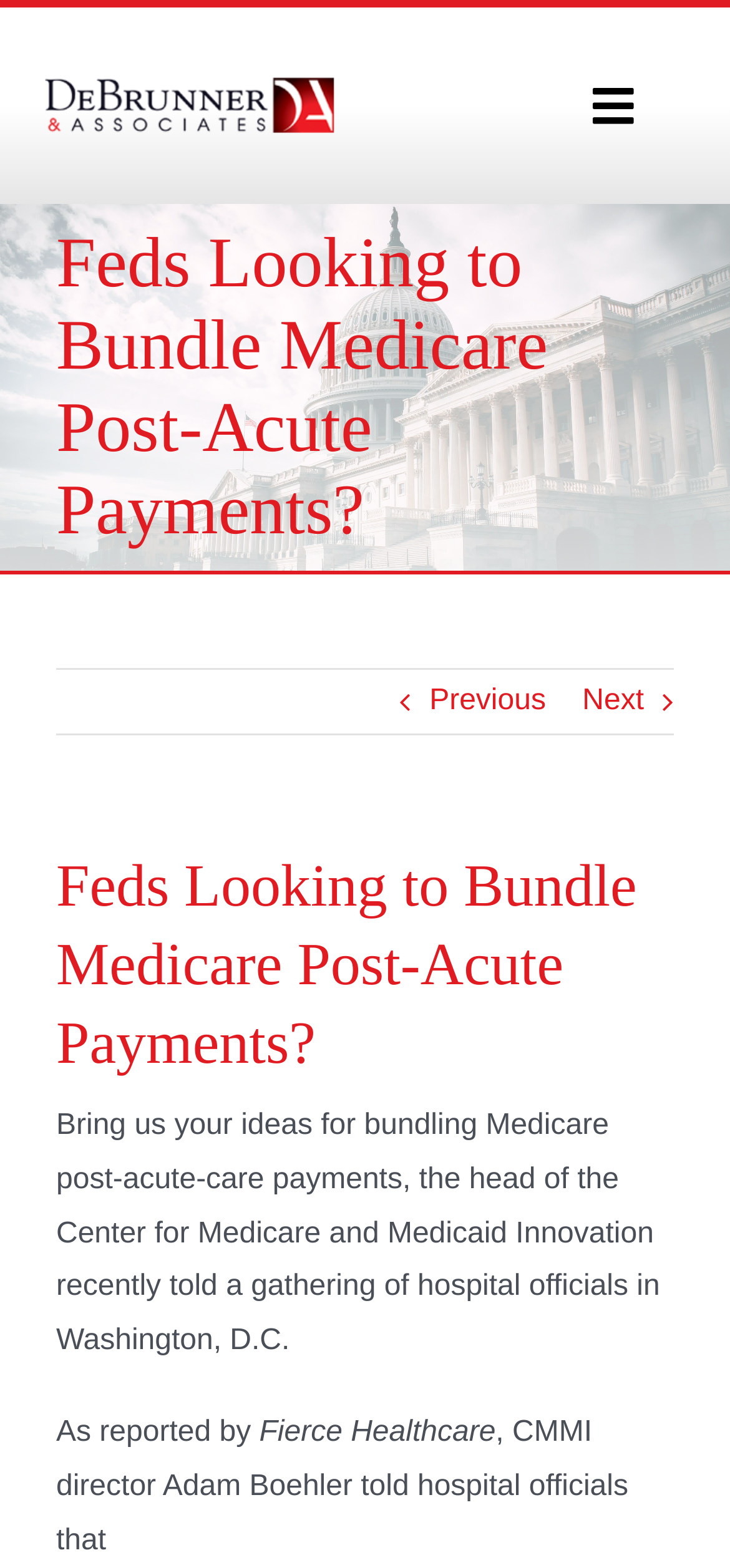Describe all visible elements and their arrangement on the webpage.

The webpage appears to be an article or blog post from DeBrunner & Associates, a healthcare consulting firm. At the top left corner, there is a logo of DeBrunner & Associates, which is an image linked to the company's homepage. 

Below the logo, there is a navigation menu with a toggle button on the right side. The menu has several links, including "Home", "Who We Are", "What We Do", "Our Team", "Policy Updates", and "Contact Us". 

The main content of the webpage is an article with a heading "Feds Looking to Bundle Medicare Post-Acute Payments?" in a large font size. The article has two navigation links, "Previous" and "Next", placed side by side in the middle of the page. 

The article starts with a paragraph that reads, "Bring us your ideas for bundling Medicare post-acute-care payments, the head of the Center for Medicare and Medicaid Innovation recently told a gathering of hospital officials in Washington, D.C. As reported by Fierce Healthcare, CMMI director Adam Boehler told hospital officials that..." The text is divided into several blocks, with the source of the report, Fierce Healthcare, mentioned in a separate line.